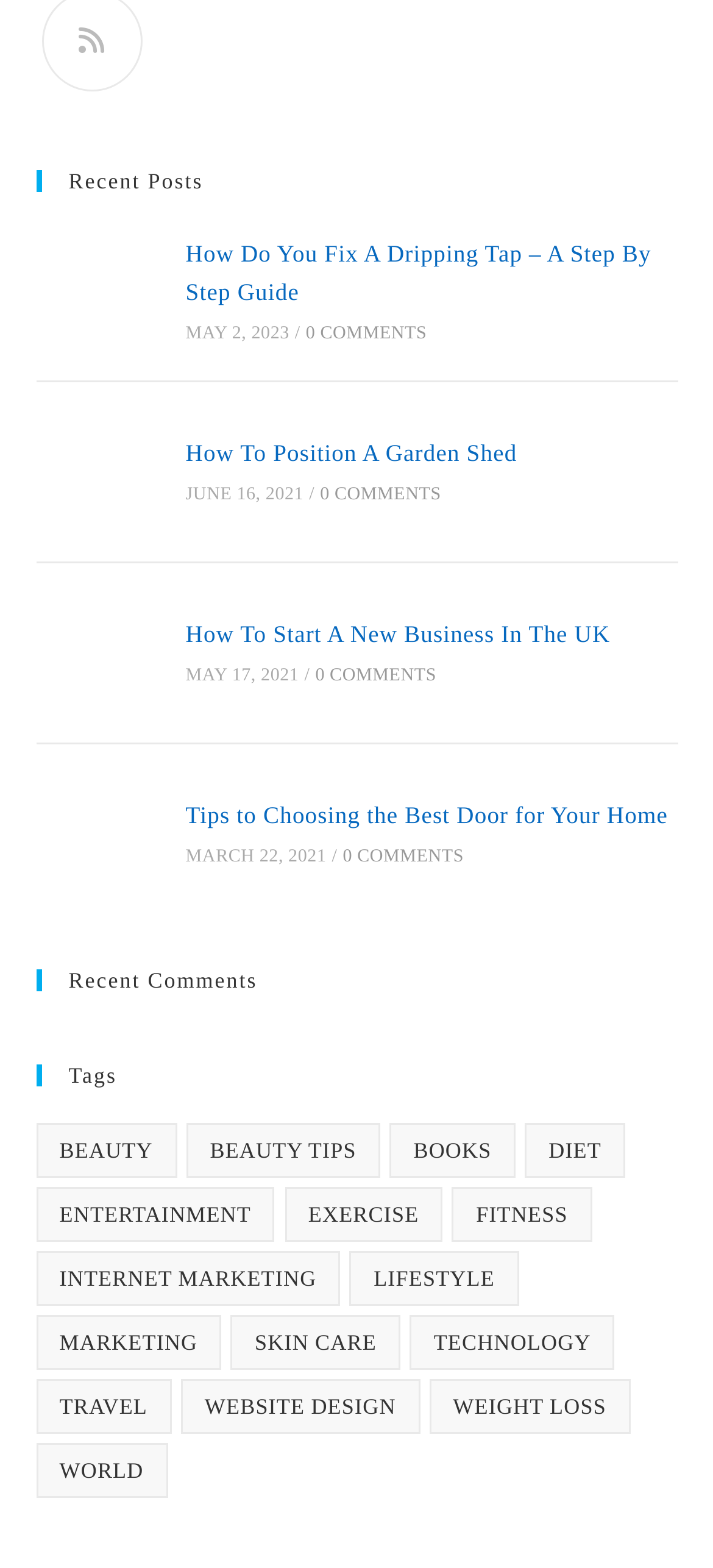How many comments does the first post have?
Craft a detailed and extensive response to the question.

I looked at the text next to the first post title and found that it says '0 COMMENTS', indicating that the post has no comments.